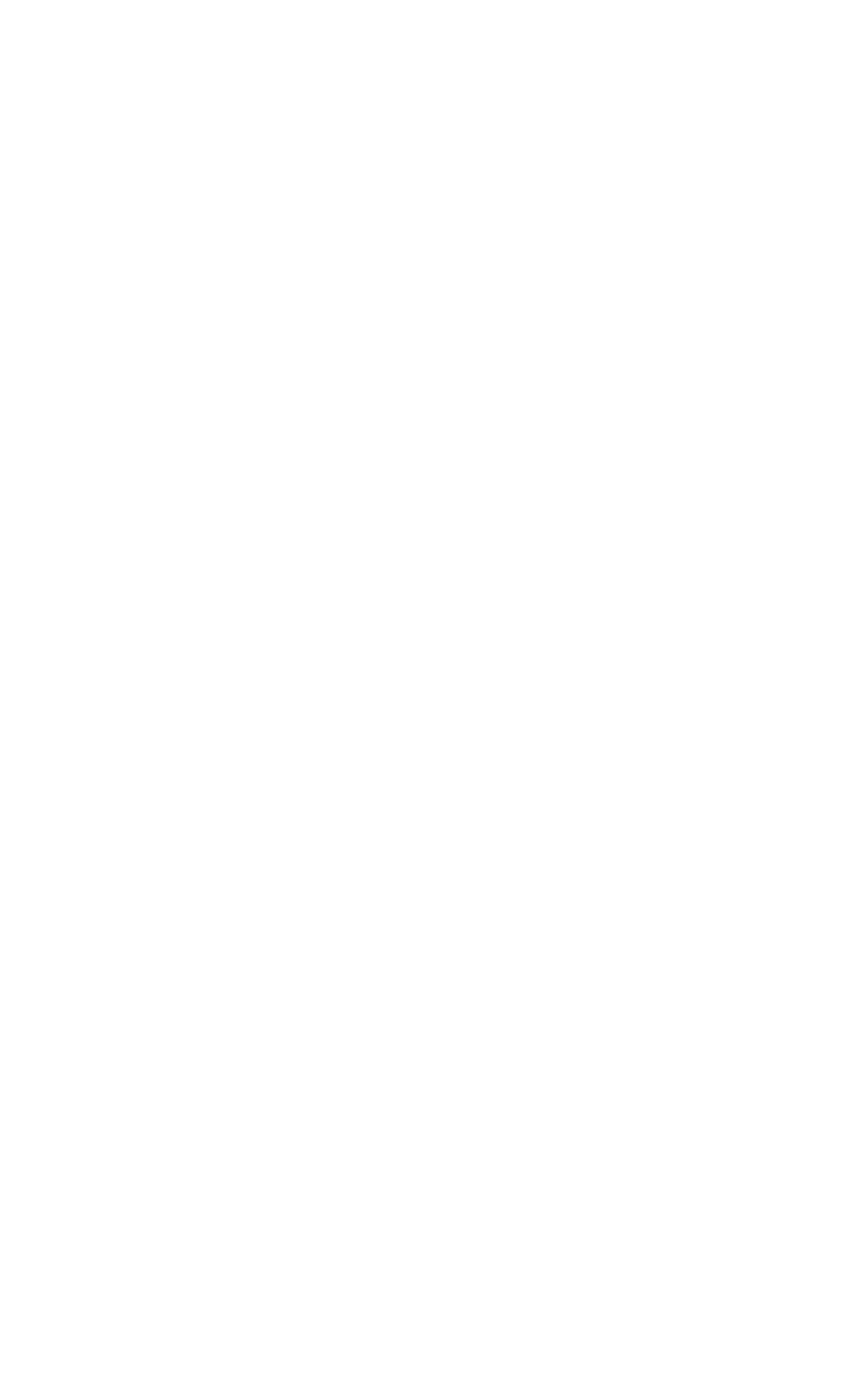Locate the UI element described by title="Facebook (Norma Hunting)" and provide its bounding box coordinates. Use the format (top-left x, top-left y, bottom-right x, bottom-right y) with all values as floating point numbers between 0 and 1.

[0.336, 0.252, 0.387, 0.327]